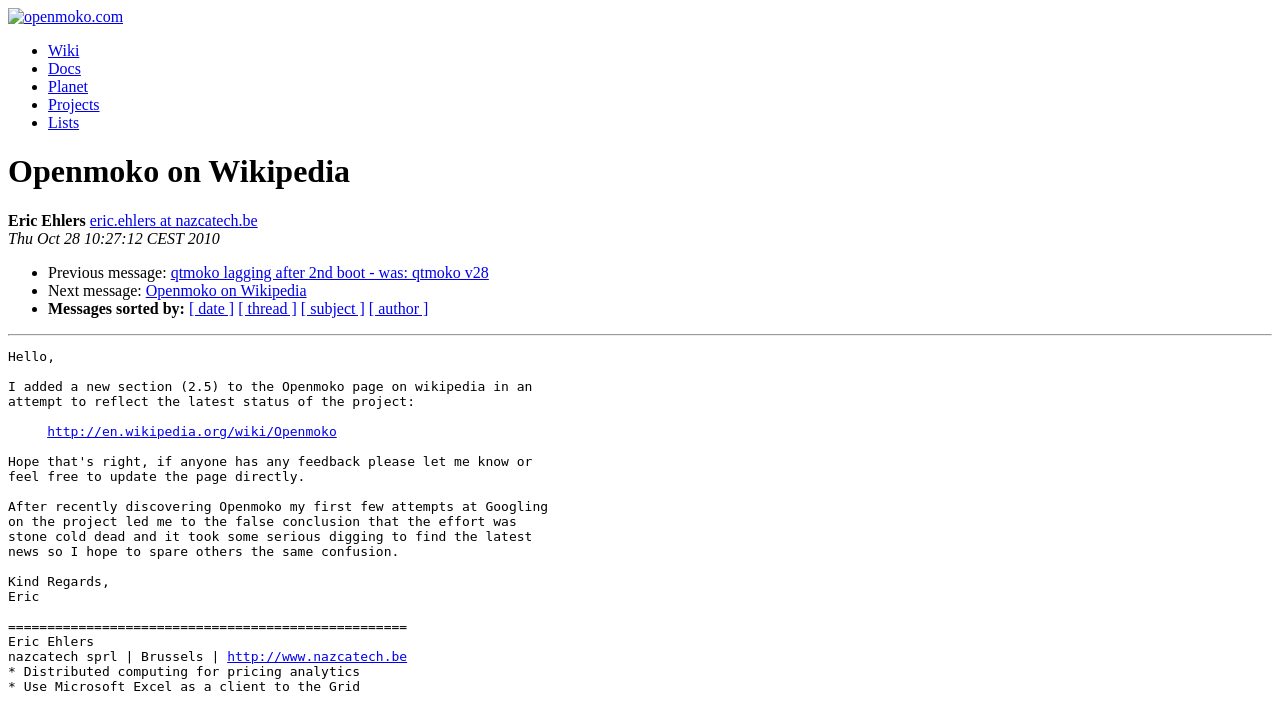Please find the bounding box coordinates (top-left x, top-left y, bottom-right x, bottom-right y) in the screenshot for the UI element described as follows: Projects

[0.038, 0.133, 0.078, 0.156]